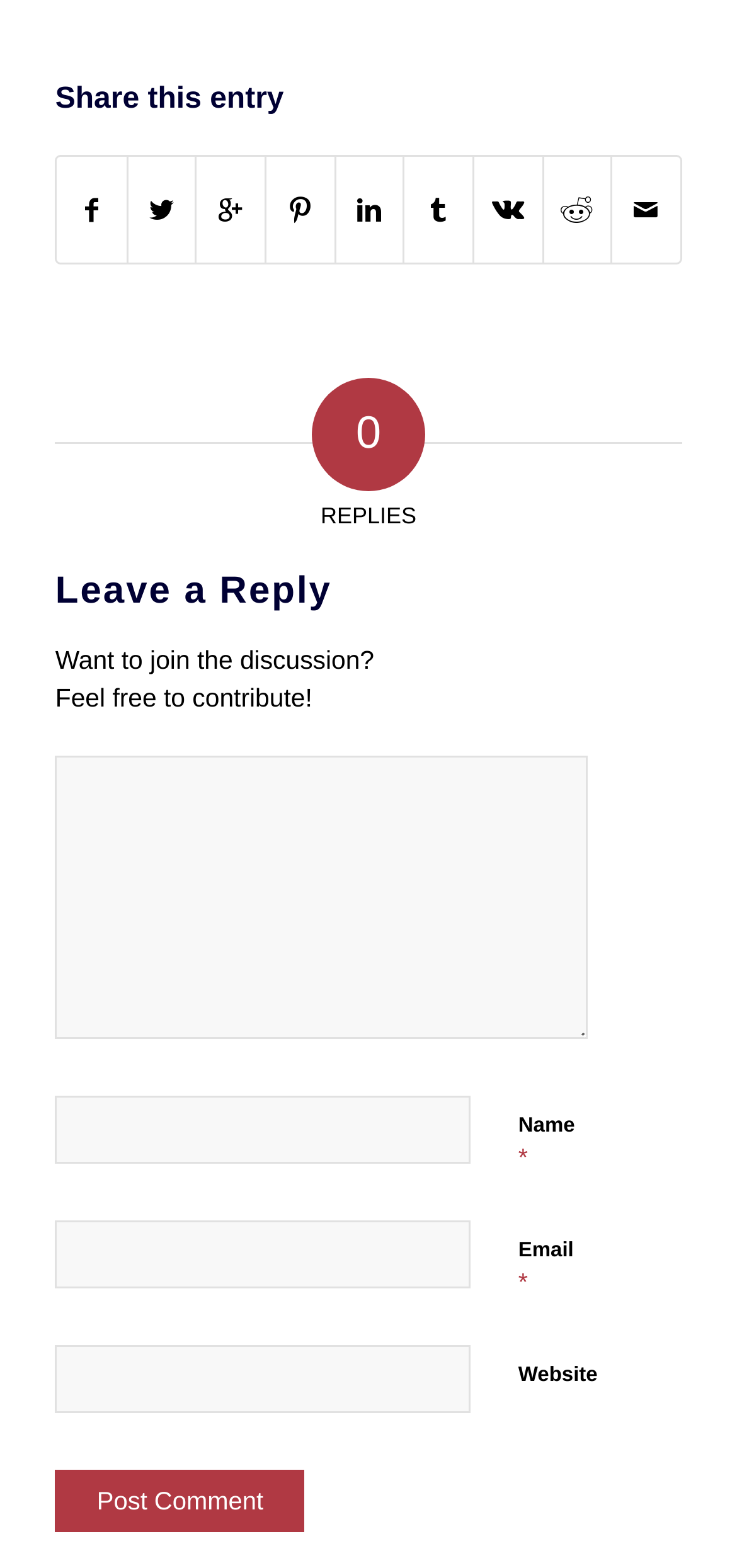What is the label next to the third text box?
Using the image, elaborate on the answer with as much detail as possible.

The label next to the third text box is 'Website', which suggests that users can enter their website URL in this text box. This can be inferred from the presence of the 'Website' label next to the text box.